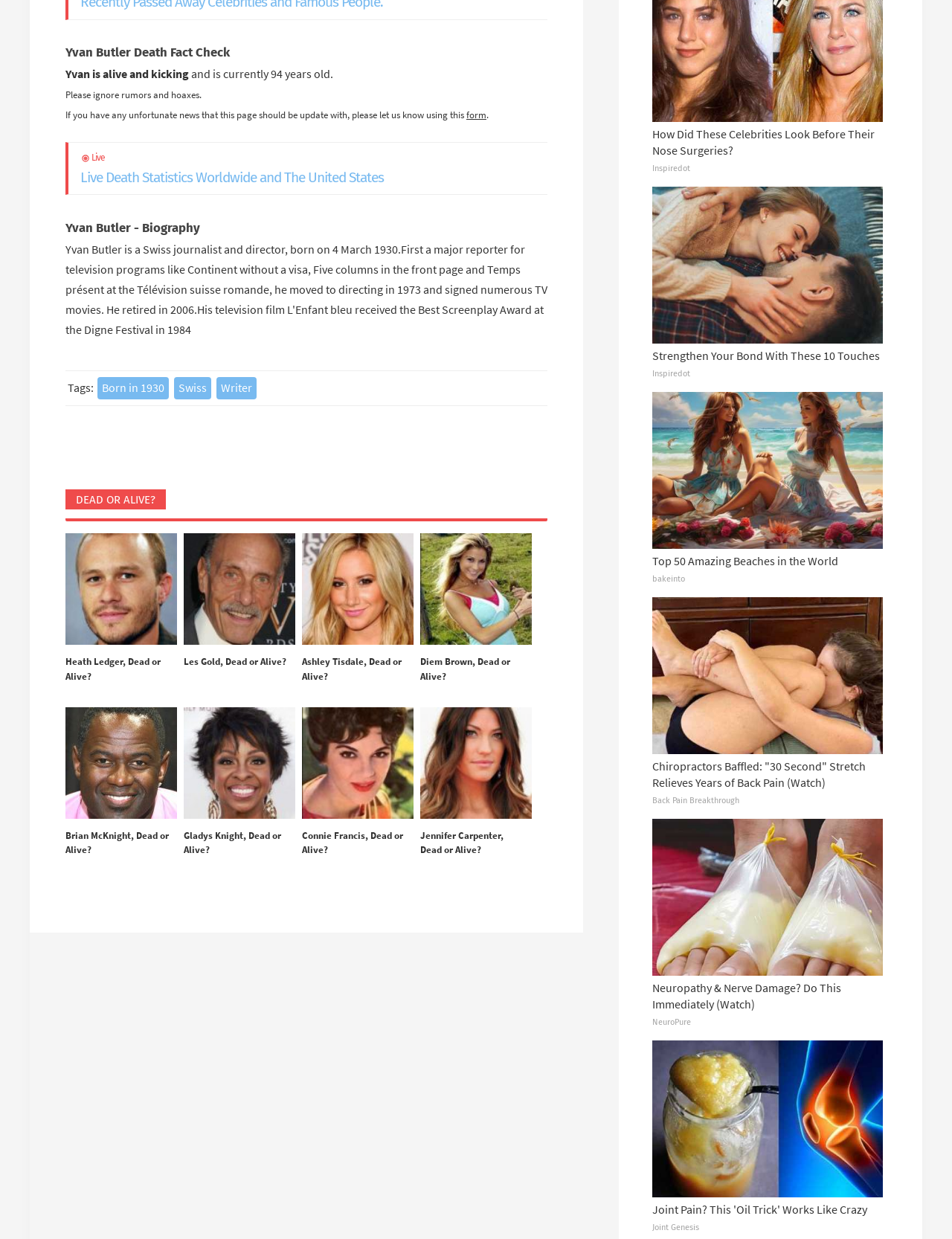How many celebrities are listed on the webpage?
Answer with a single word or short phrase according to what you see in the image.

7